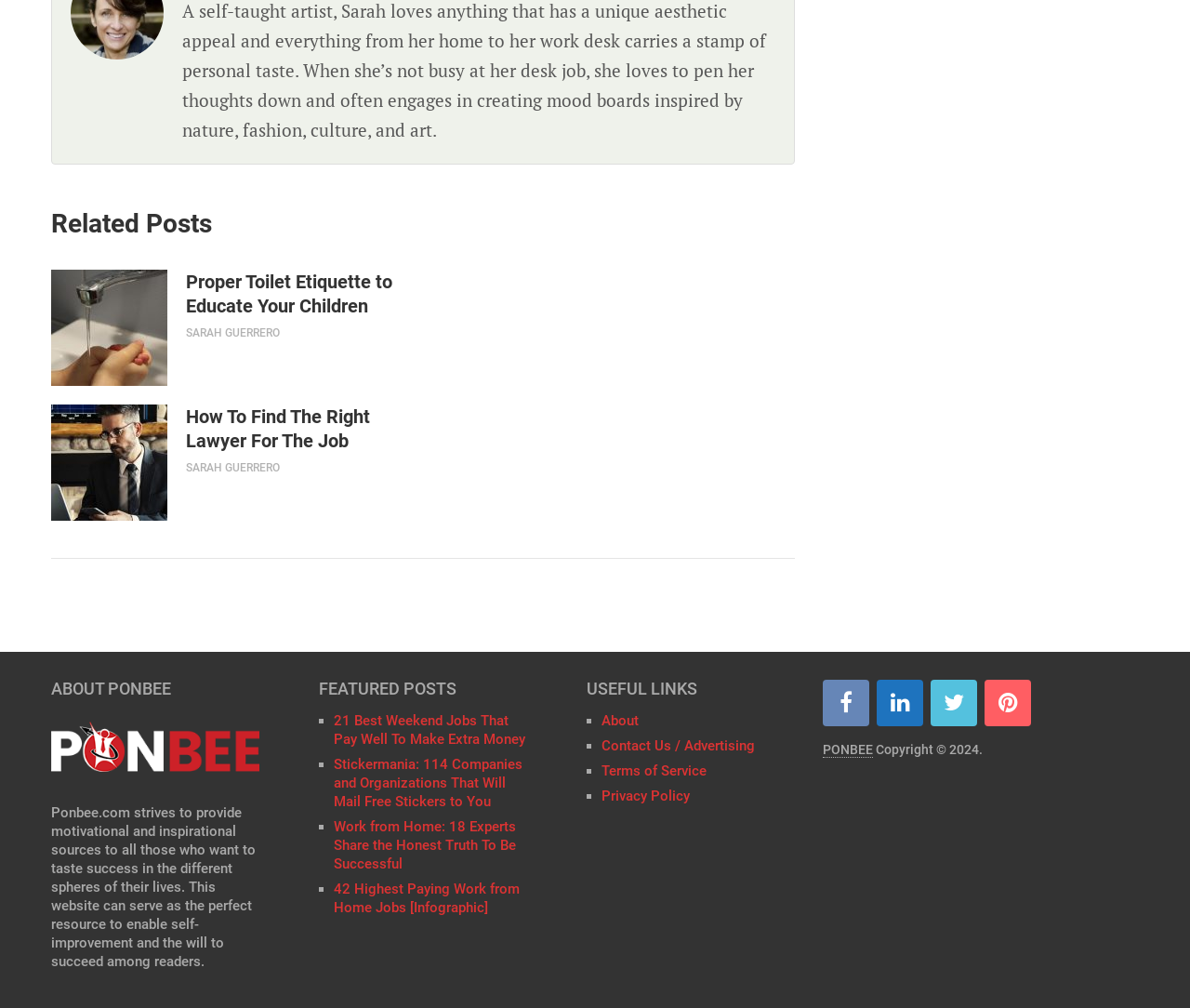Identify the bounding box coordinates of the clickable section necessary to follow the following instruction: "Click on 'Proper Toilet Etiquette to Educate Your Children'". The coordinates should be presented as four float numbers from 0 to 1, i.e., [left, top, right, bottom].

[0.043, 0.268, 0.141, 0.383]